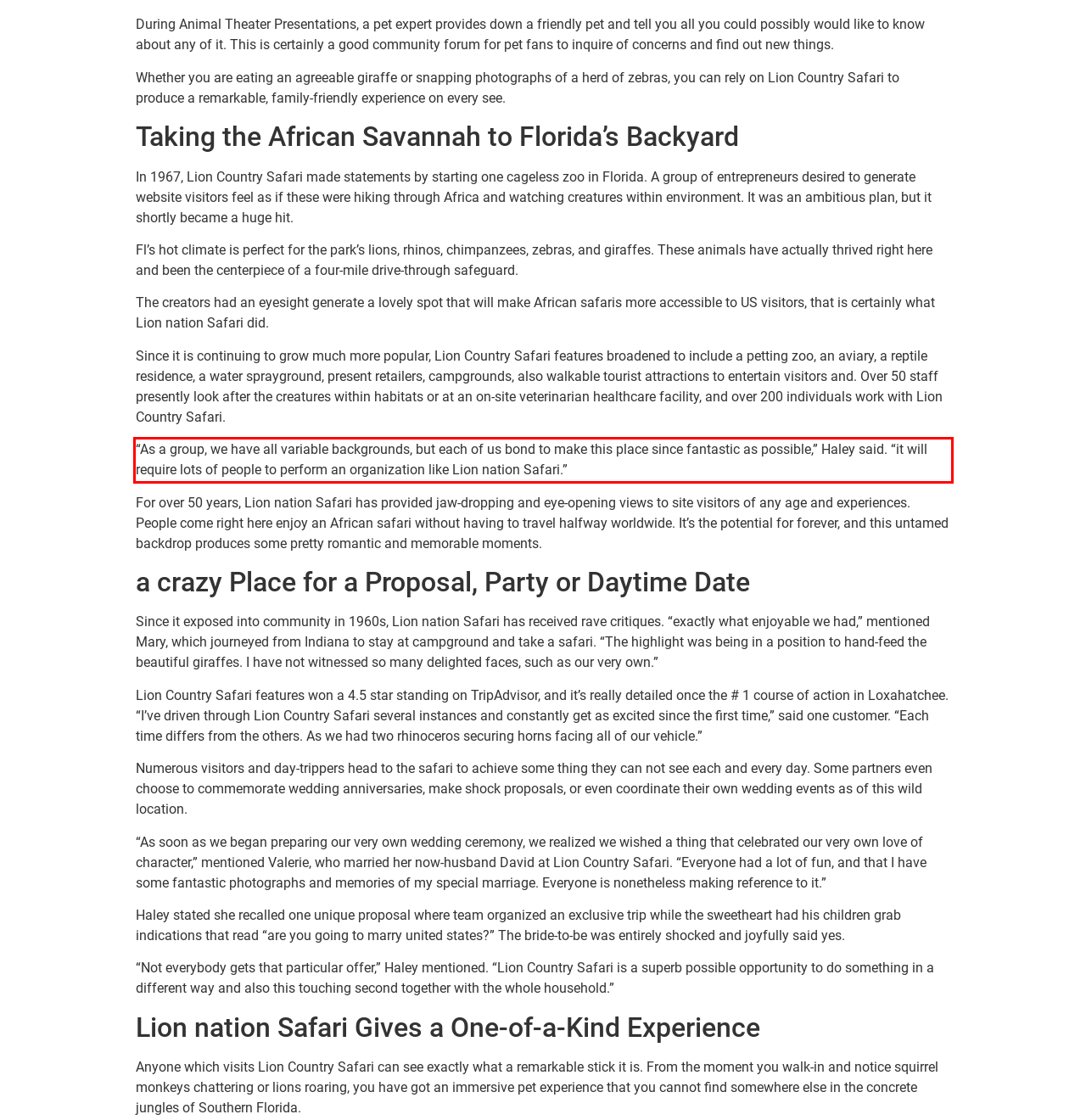Observe the screenshot of the webpage, locate the red bounding box, and extract the text content within it.

“As a group, we have all variable backgrounds, but each of us bond to make this place since fantastic as possible,” Haley said. “it will require lots of people to perform an organization like Lion nation Safari.”